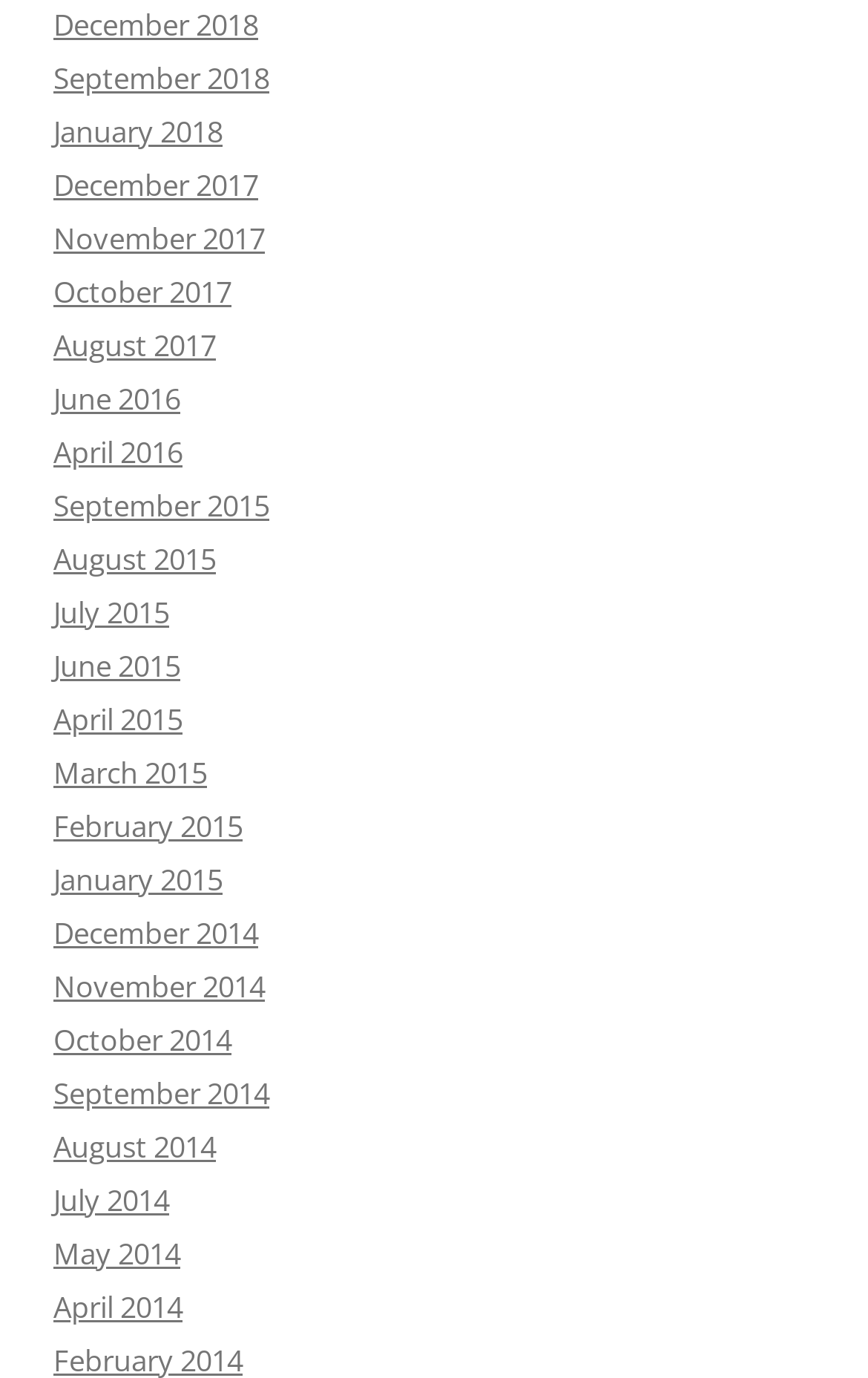Indicate the bounding box coordinates of the clickable region to achieve the following instruction: "view December 2018."

[0.062, 0.003, 0.297, 0.032]